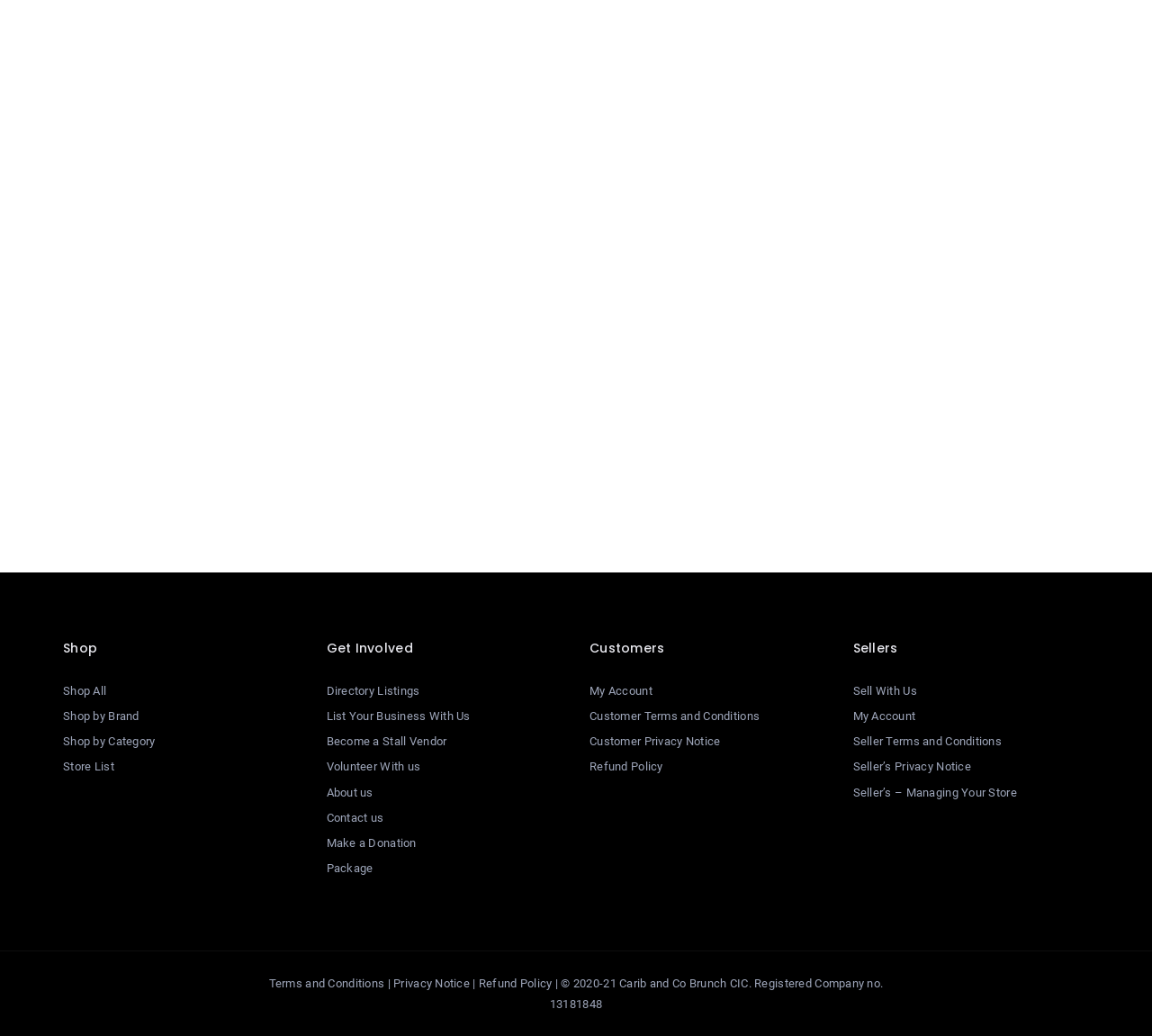Locate and provide the bounding box coordinates for the HTML element that matches this description: "Contact us".

[0.283, 0.783, 0.333, 0.796]